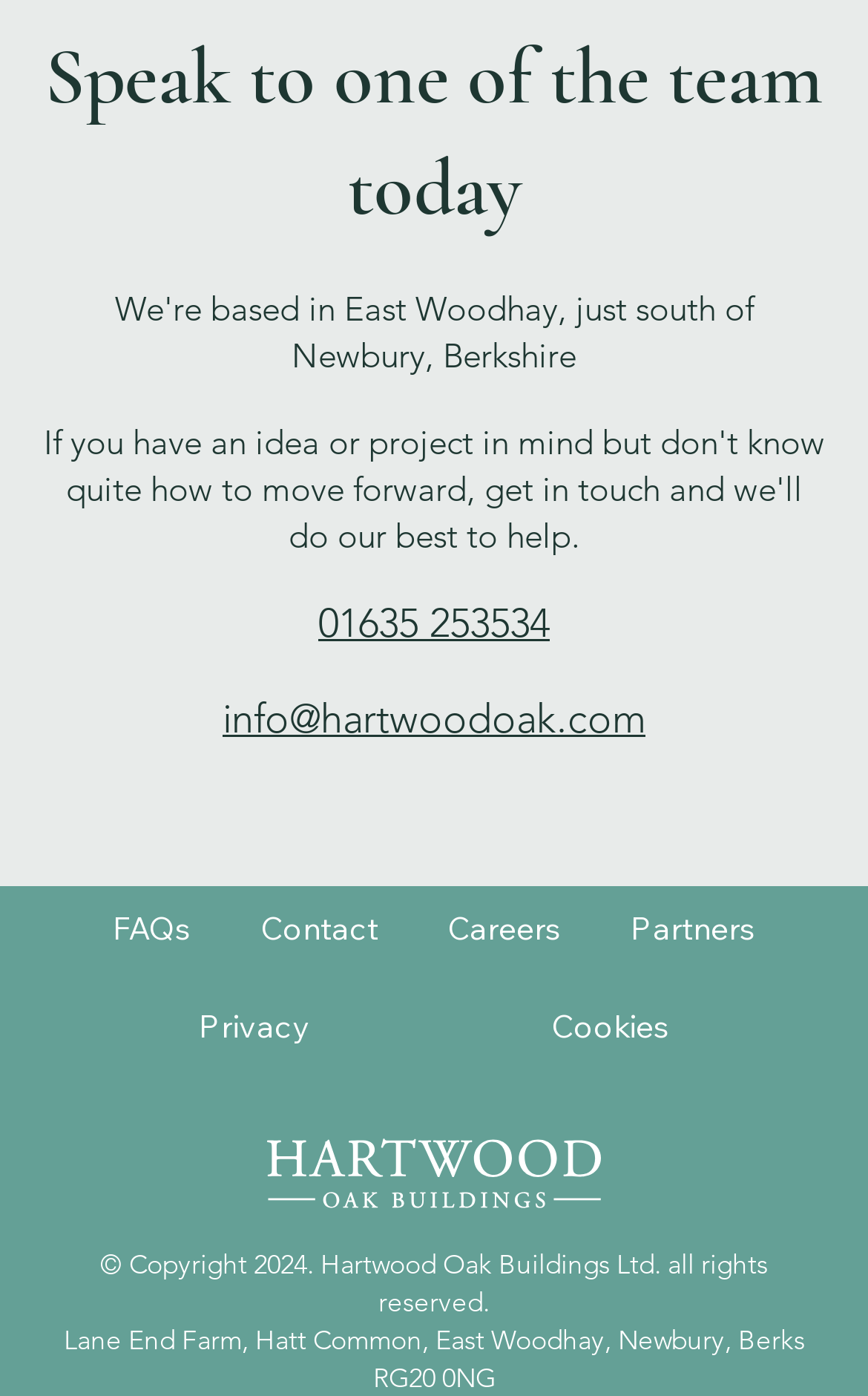Please specify the bounding box coordinates of the clickable section necessary to execute the following command: "Send an email".

[0.256, 0.497, 0.744, 0.533]